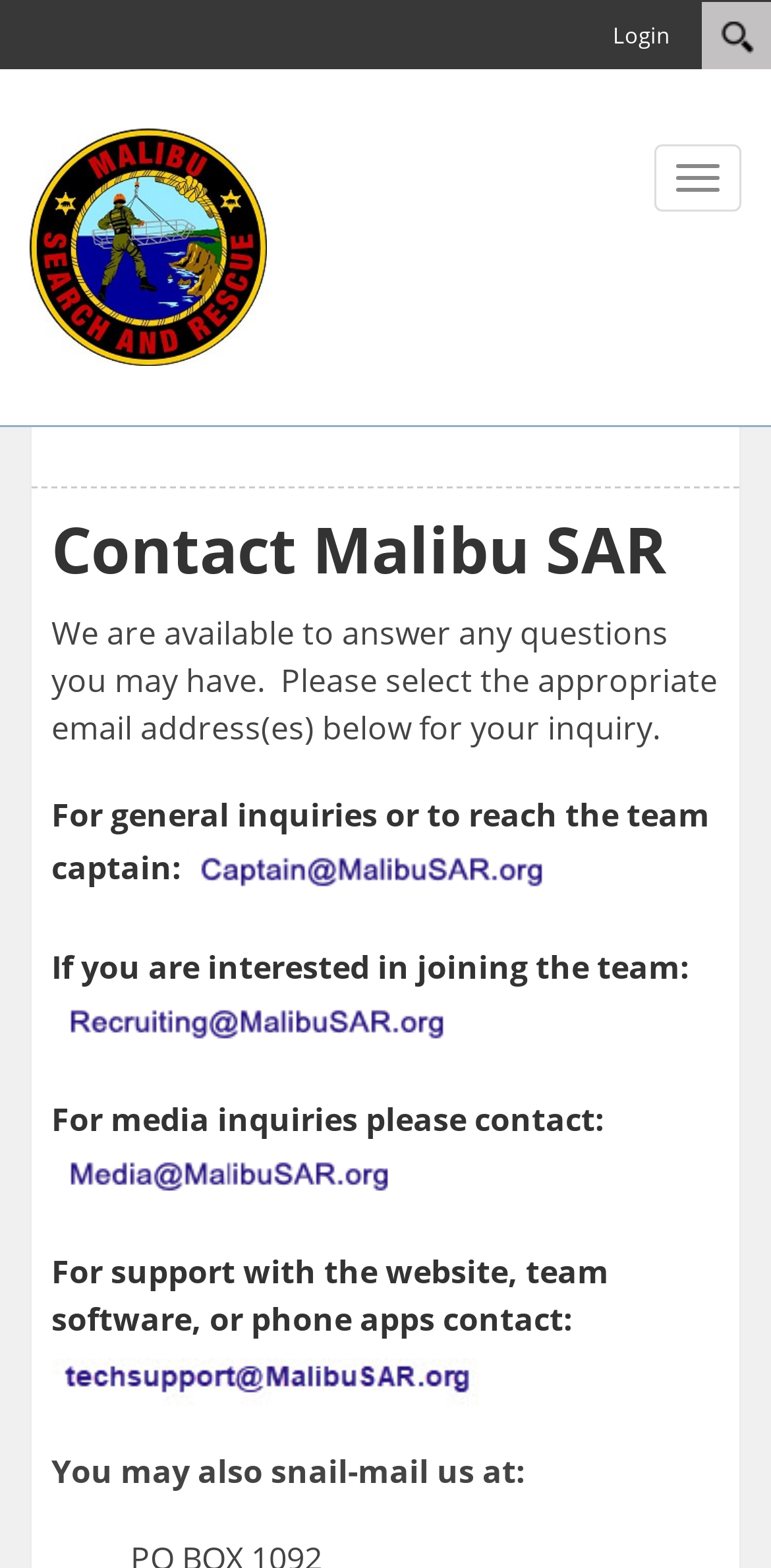Identify the headline of the webpage and generate its text content.

Contact Malibu SAR